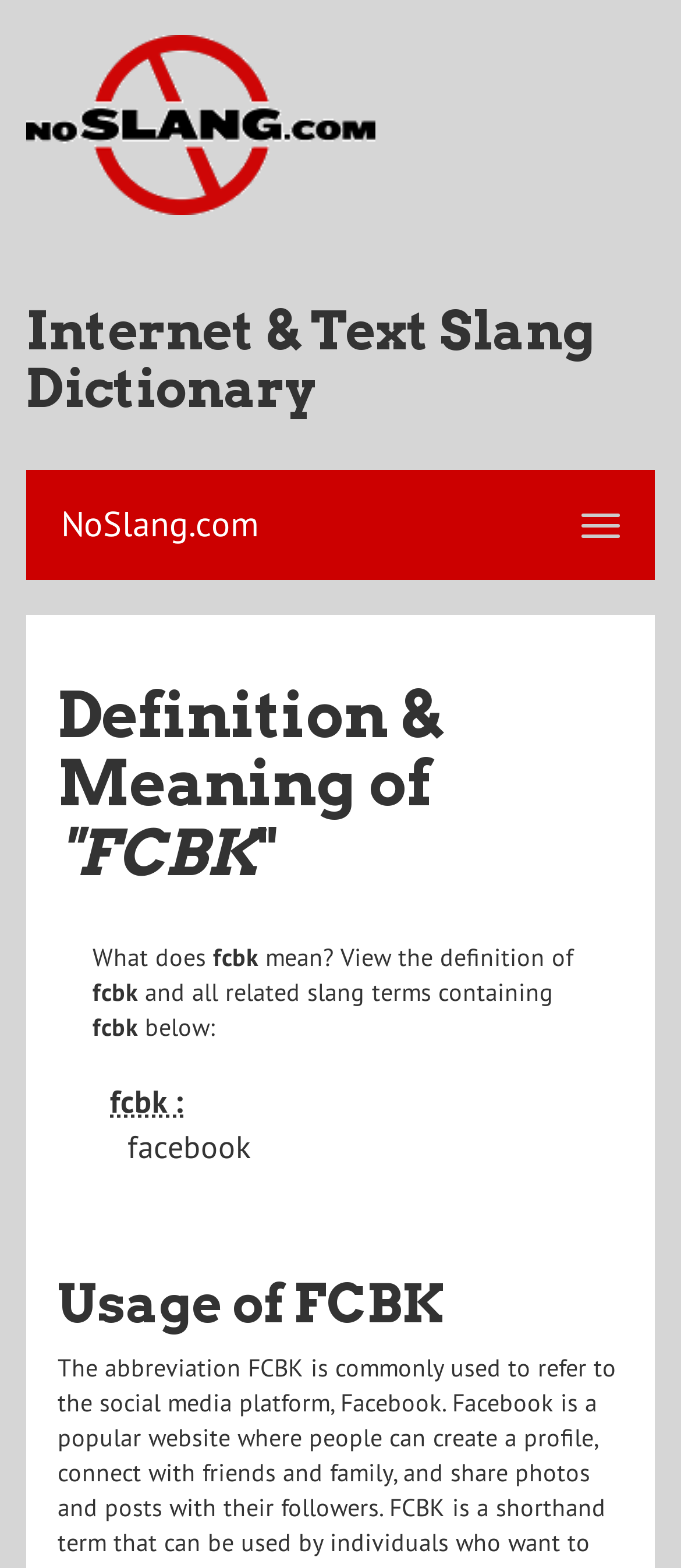Use a single word or phrase to answer the question:
What is the name of the website that provides the slang dictionary?

NoSlang.com